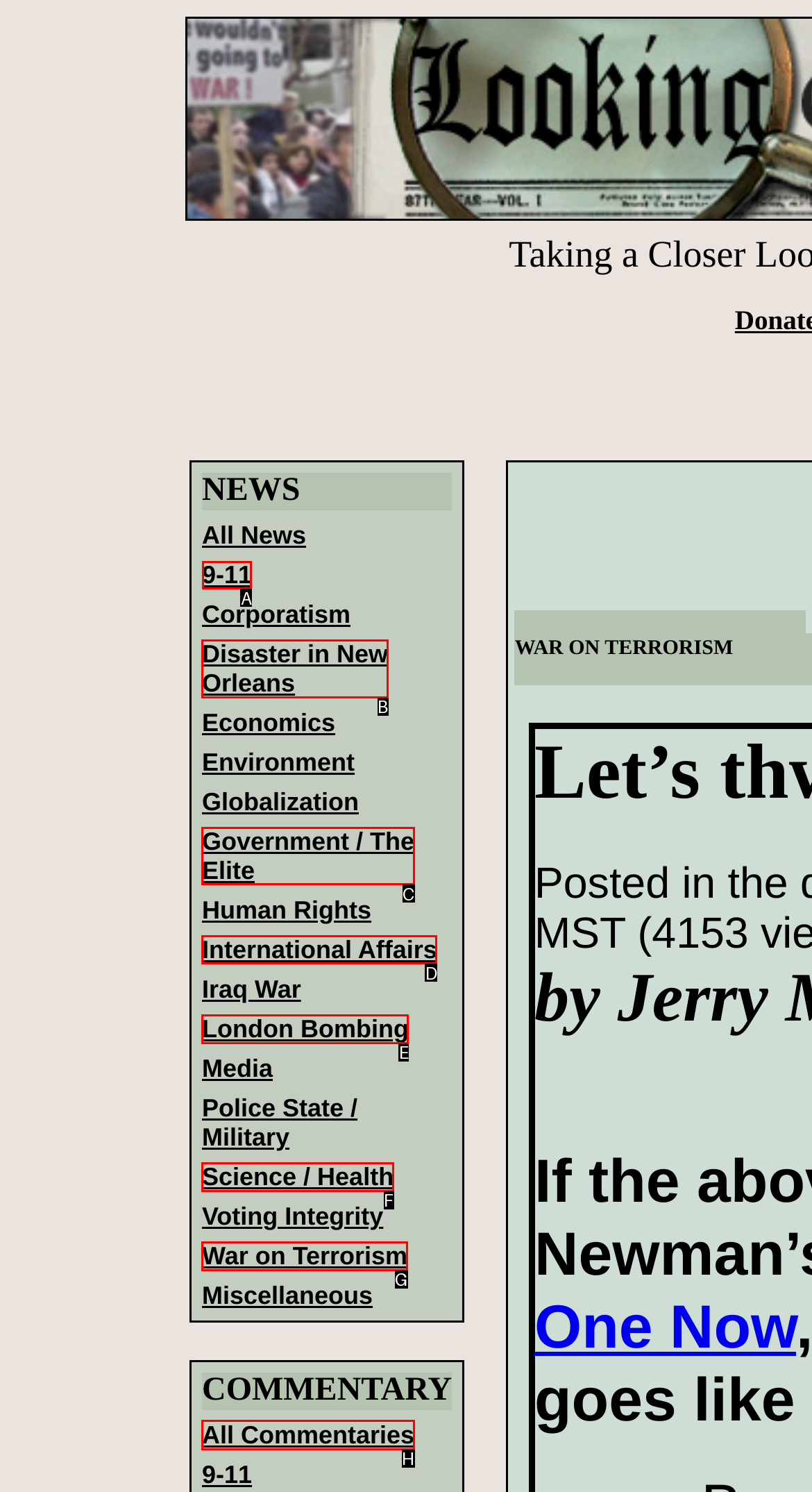Which lettered option should be clicked to achieve the task: View 9-11 news? Choose from the given choices.

A